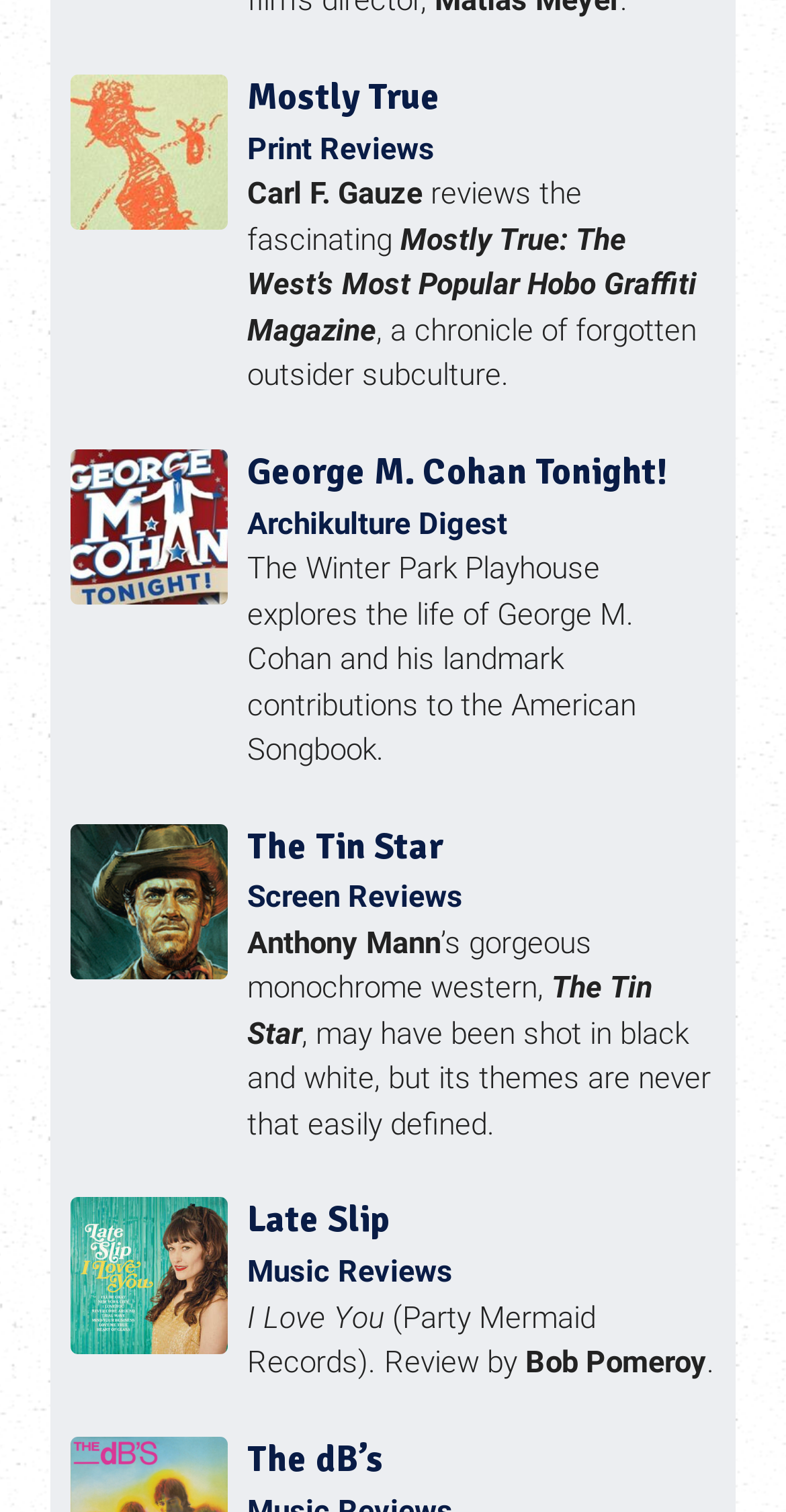Identify the bounding box coordinates for the UI element described as follows: alt="George M. Cohan Tonight!". Use the format (top-left x, top-left y, bottom-right x, bottom-right y) and ensure all values are floating point numbers between 0 and 1.

[0.09, 0.381, 0.288, 0.405]